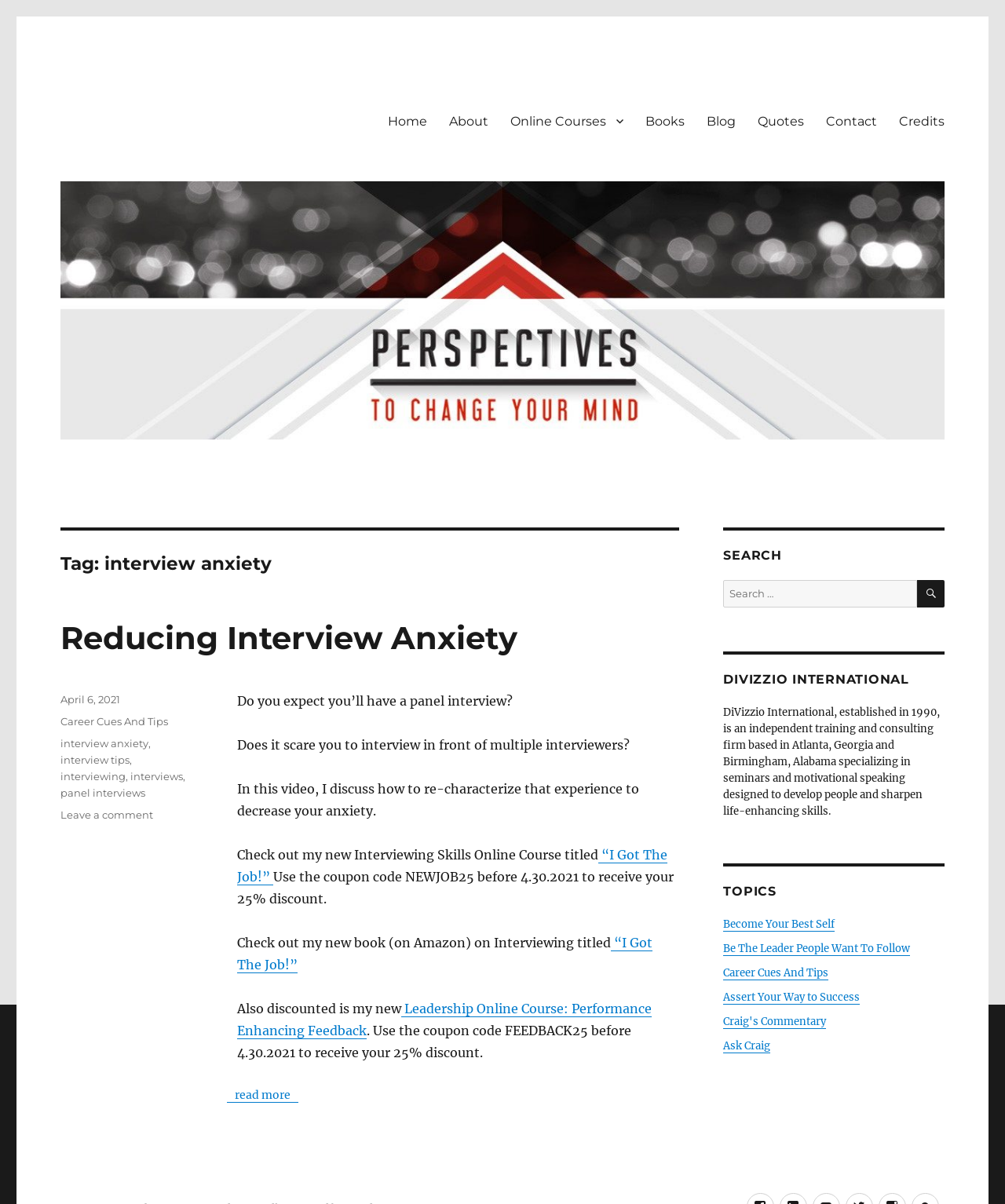Specify the bounding box coordinates of the area to click in order to execute this command: 'Search for something'. The coordinates should consist of four float numbers ranging from 0 to 1, and should be formatted as [left, top, right, bottom].

[0.72, 0.482, 0.912, 0.505]